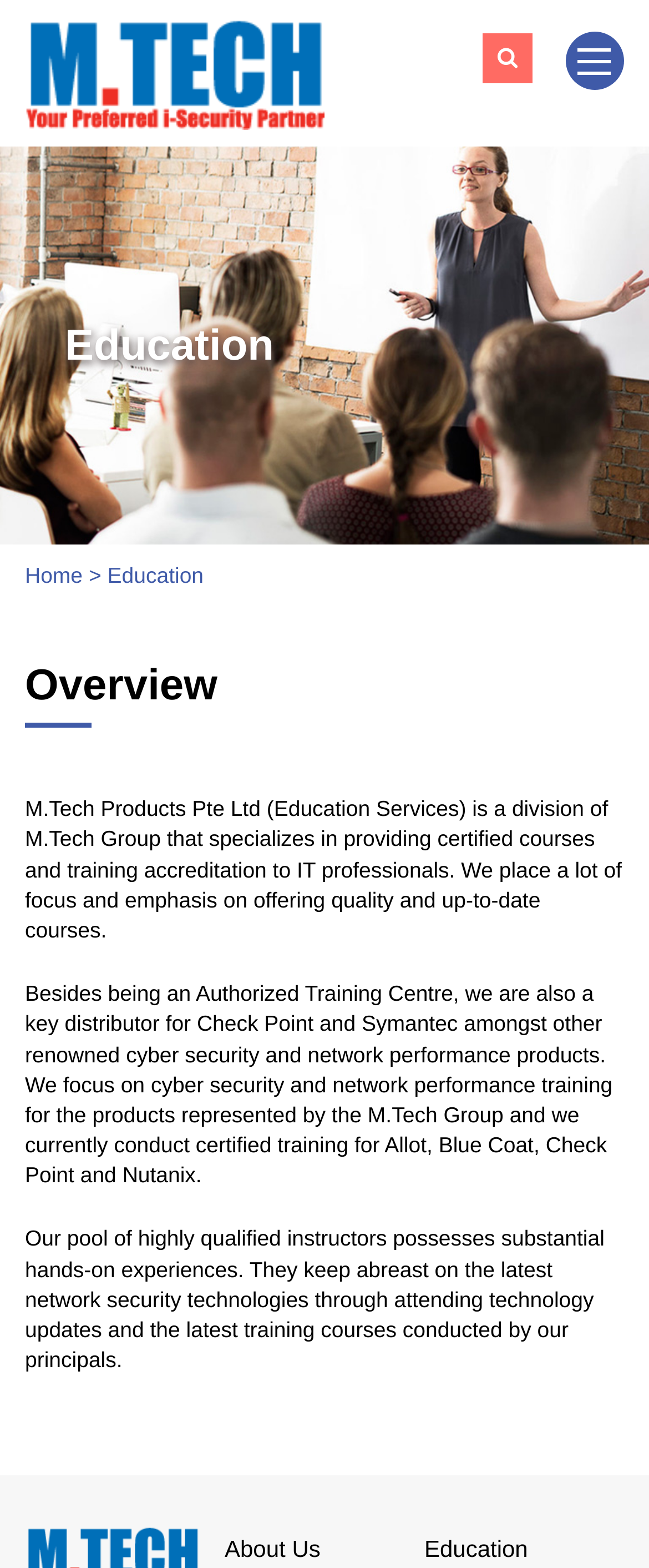Offer a meticulous caption that includes all visible features of the webpage.

The webpage is about Education Services provided by M.Tech. At the top, there is a header section that spans the entire width of the page. Within this section, there is a link to the left, taking up about half of the header's width. 

Below the header, there are two headings, "Education" and "Overview", positioned side by side, with "Education" on the left and "Overview" on the right, taking up about a third and two-thirds of the page's width, respectively.

Following the headings, there are three paragraphs of text that describe the education services provided by M.Tech. The first paragraph explains that M.Tech Products Pte Ltd is a division of M.Tech Group that specializes in providing certified courses and training accreditation to IT professionals. The second paragraph mentions that they are an Authorized Training Centre and a key distributor for renowned cyber security and network performance products. The third paragraph, which is also the meta description, describes the qualifications and expertise of their instructors.

At the bottom of the page, there are two links, "About Us" and "Education", positioned side by side, with "About Us" on the left and "Education" on the right, taking up about a third and two-thirds of the page's width, respectively.